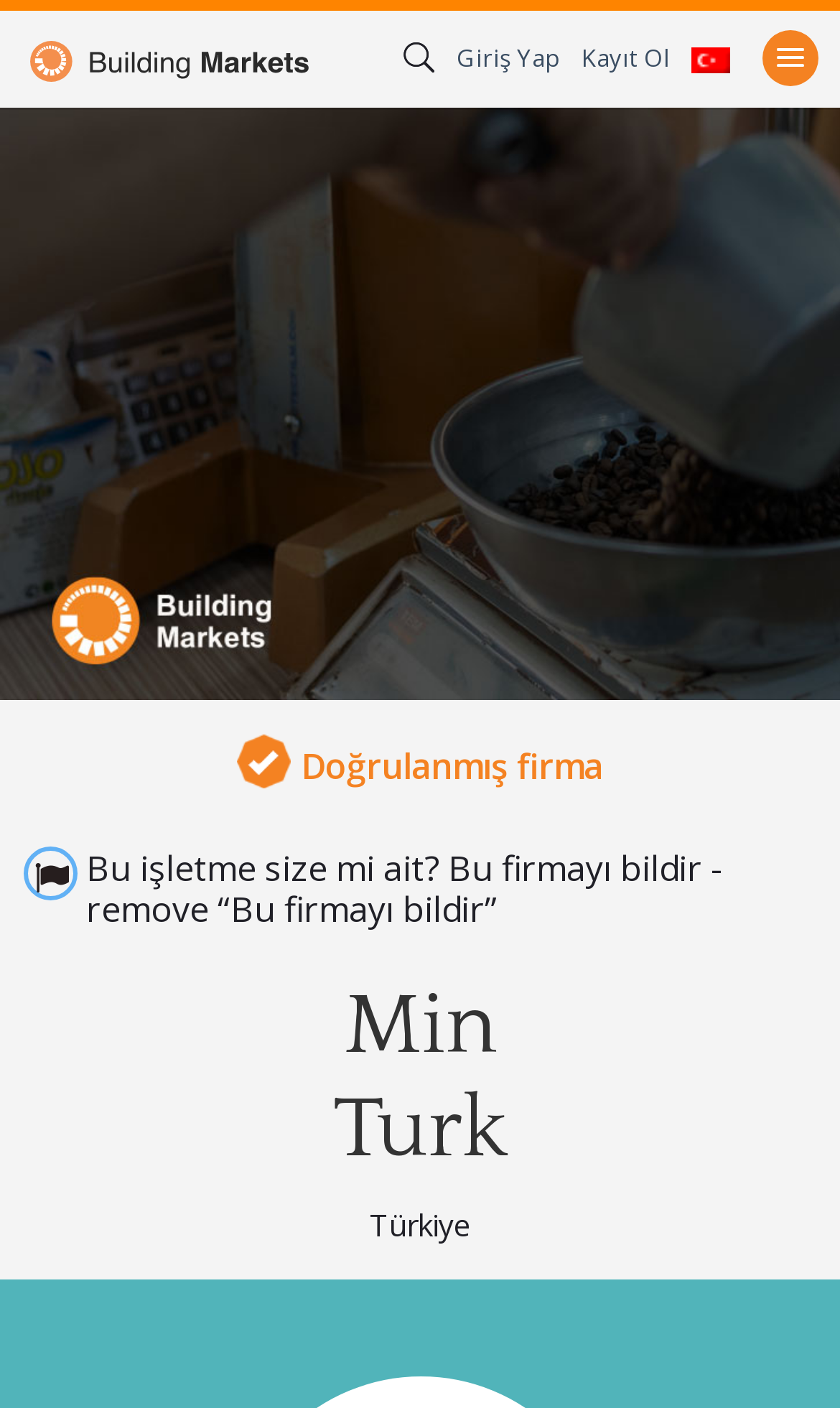Extract the bounding box of the UI element described as: "name="s" placeholder="Ara …" title="Ara:"".

[0.0, 0.015, 1.0, 0.084]